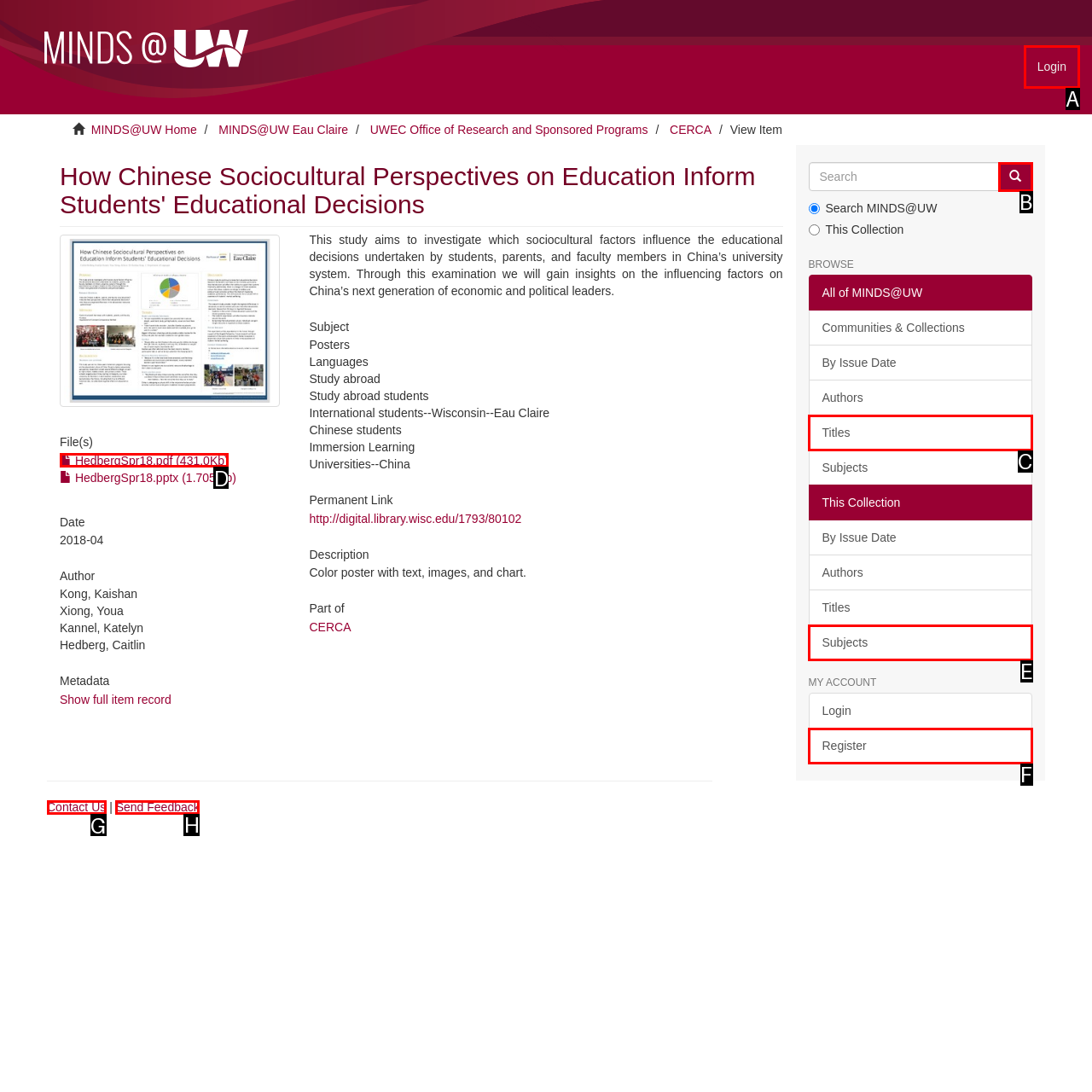Which HTML element should be clicked to perform the following task: Contact Us
Reply with the letter of the appropriate option.

G